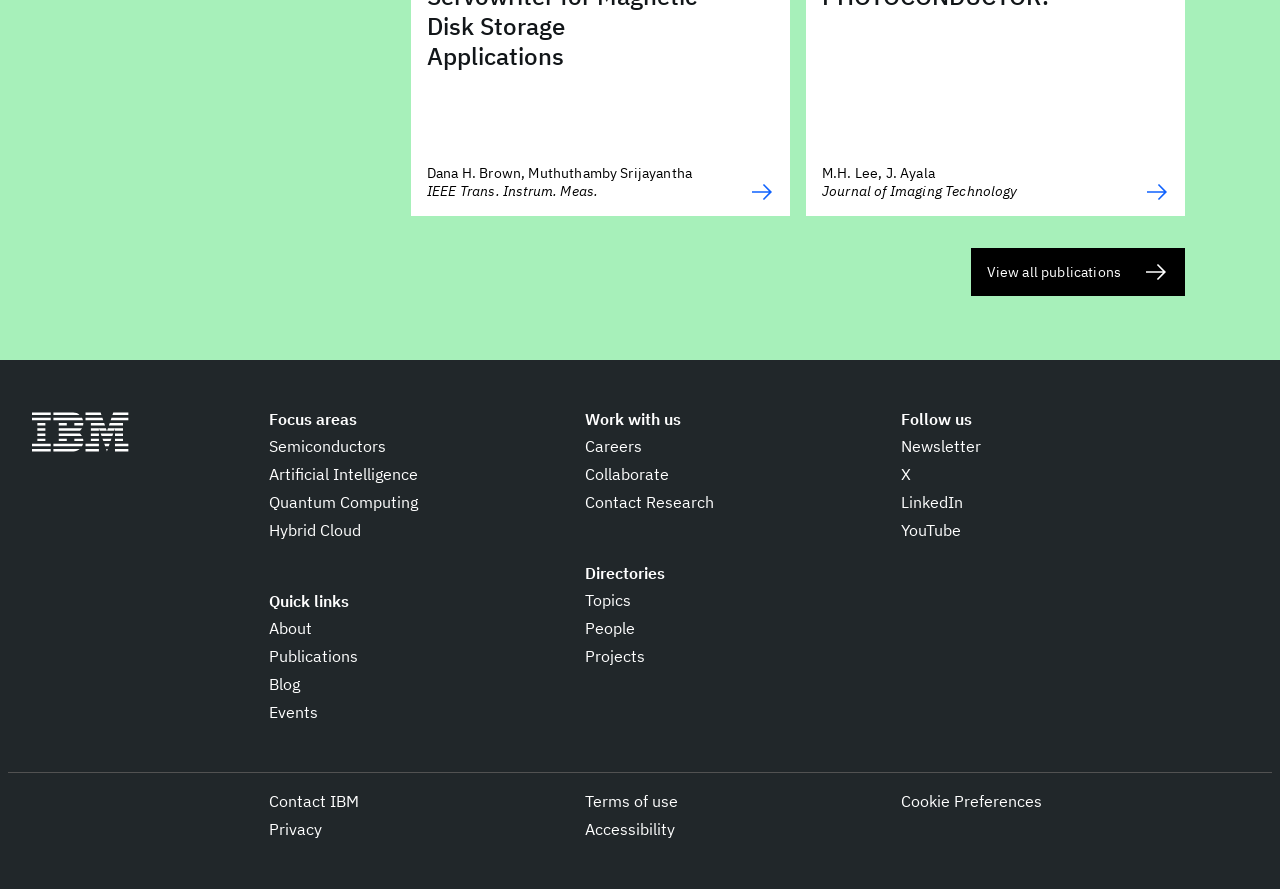Determine the bounding box coordinates of the target area to click to execute the following instruction: "View all publications."

[0.758, 0.278, 0.926, 0.332]